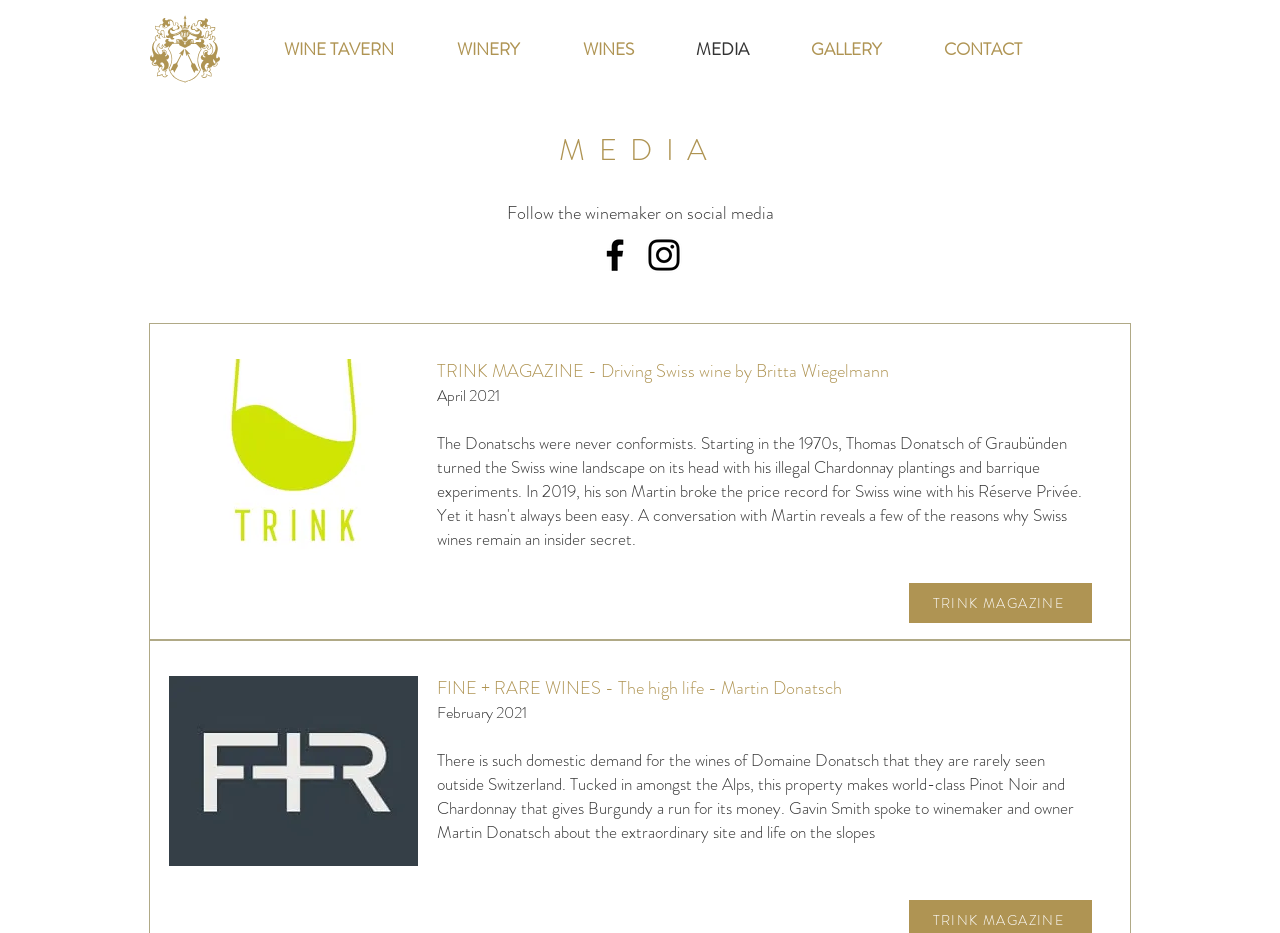Specify the bounding box coordinates of the element's region that should be clicked to achieve the following instruction: "Follow the winemaker on Facebook". The bounding box coordinates consist of four float numbers between 0 and 1, in the format [left, top, right, bottom].

[0.464, 0.251, 0.497, 0.296]